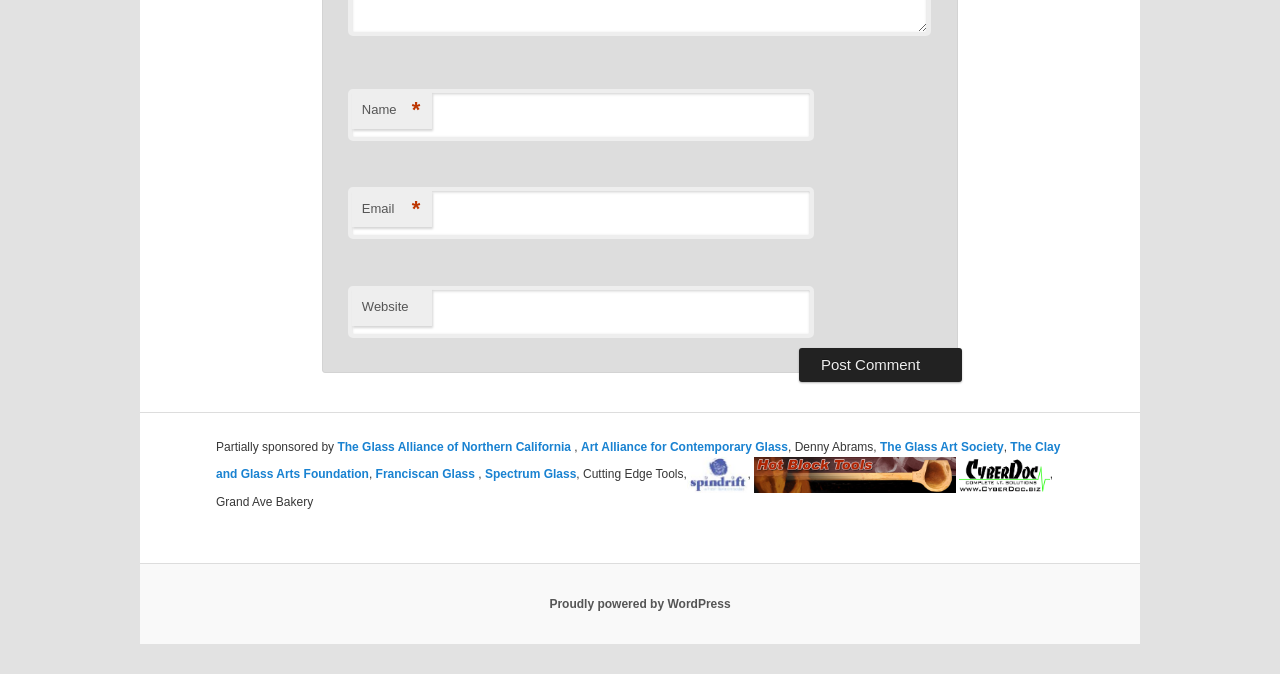Give a one-word or short-phrase answer to the following question: 
What is the content of the footer section?

Proudly powered by WordPress